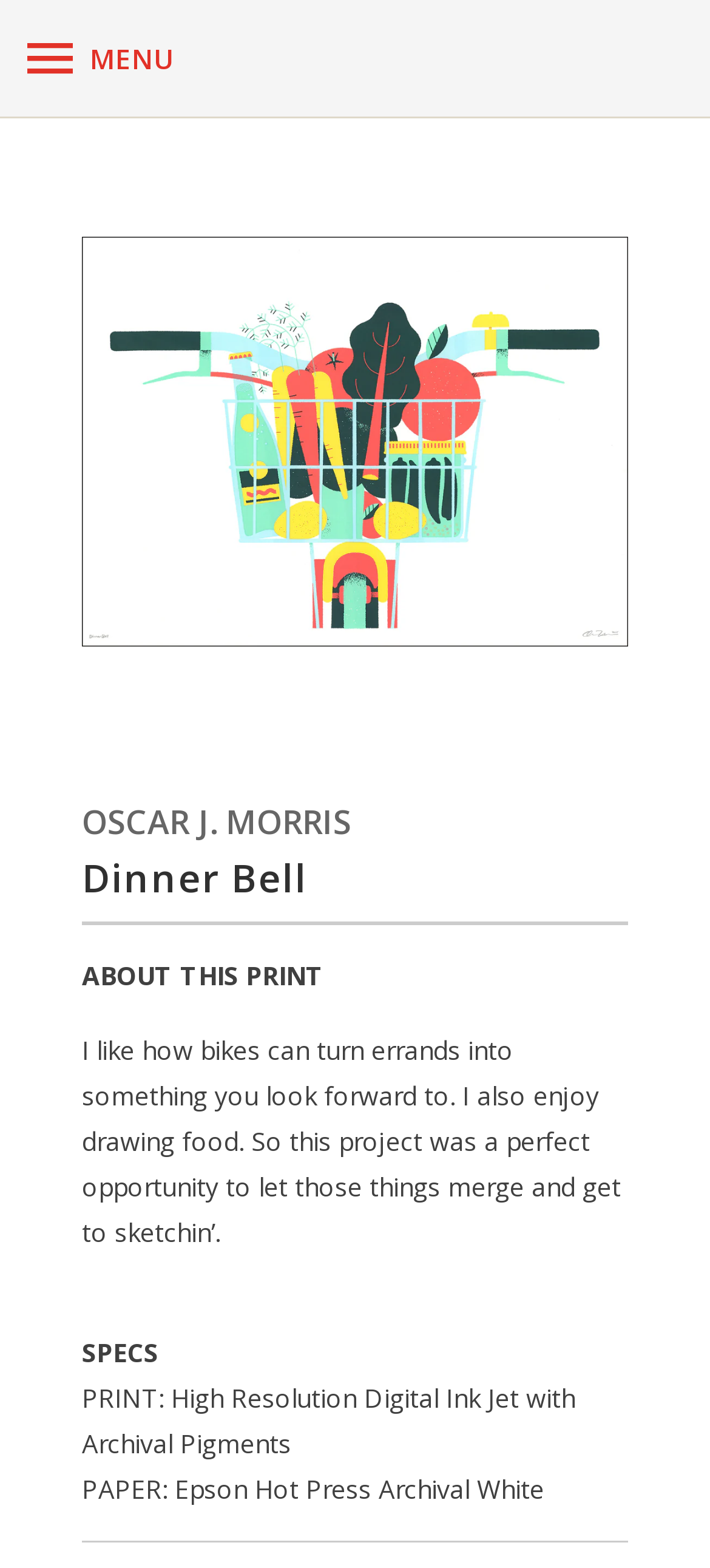Provide a short answer using a single word or phrase for the following question: 
What is the name of the print?

Dinner Bell